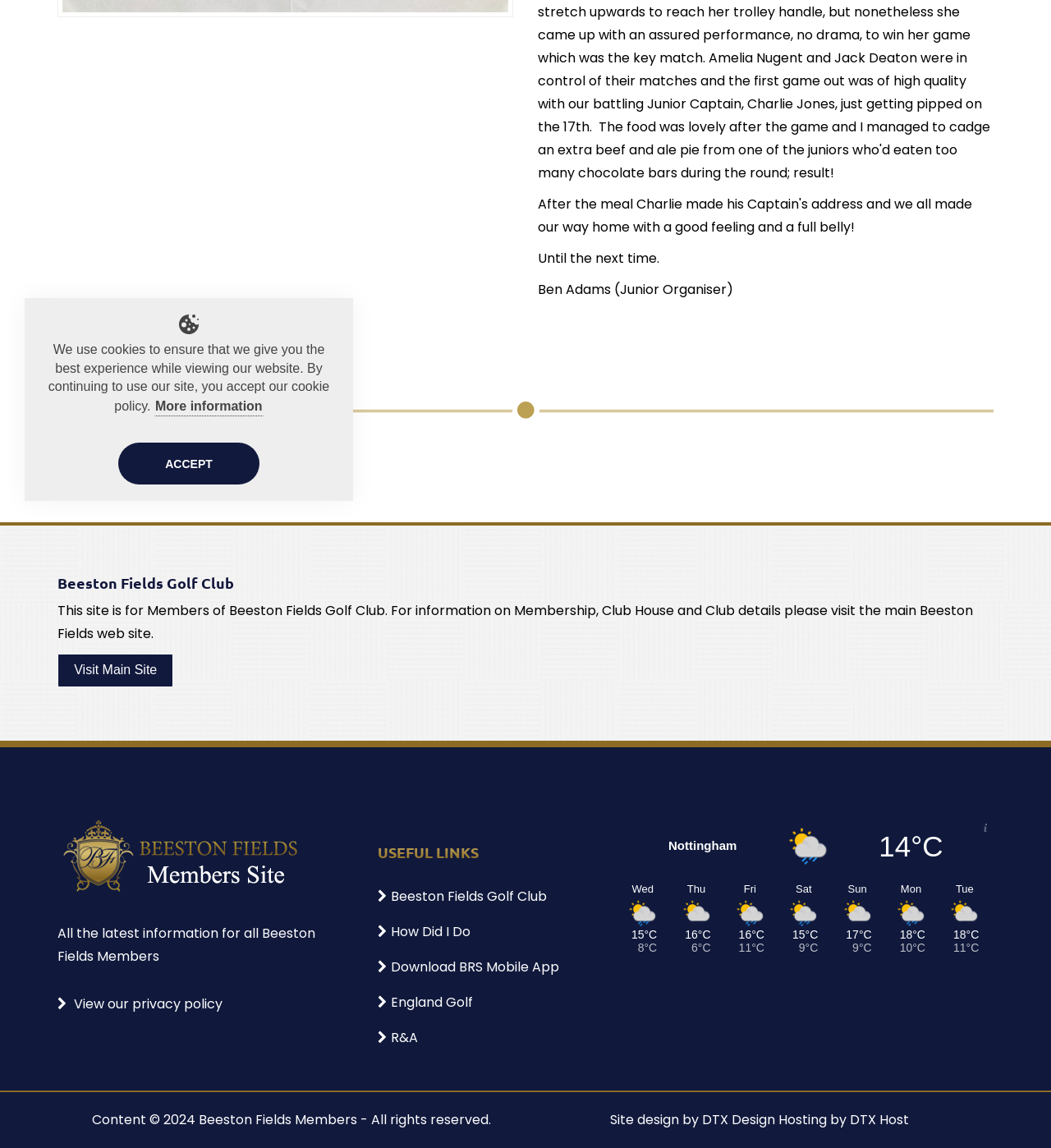Identify the bounding box of the UI element that matches this description: "alt="Beeston Fields Members"".

[0.055, 0.736, 0.289, 0.75]